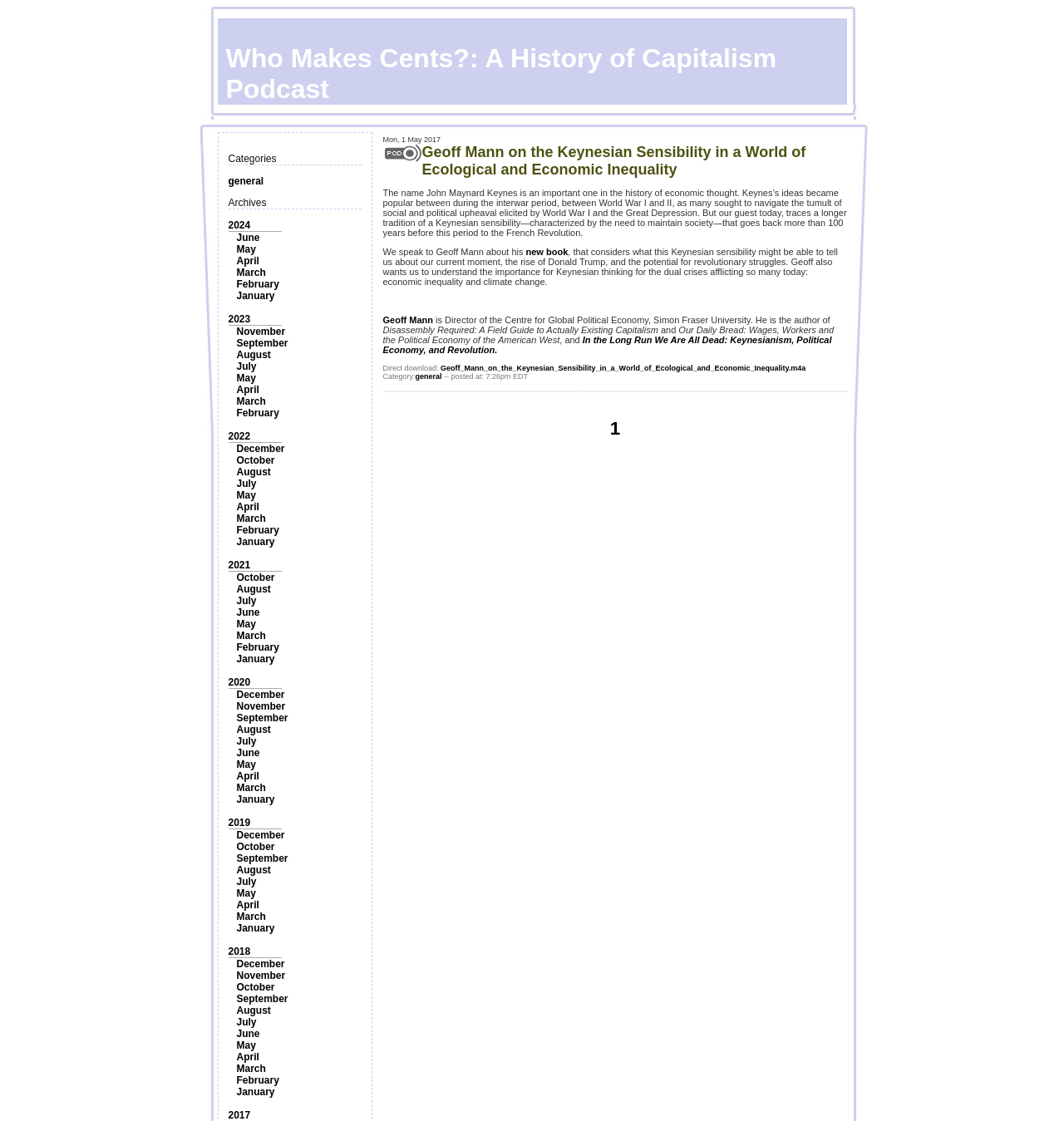Please provide a detailed answer to the question below based on the screenshot: 
How many years are listed in the archives section?

I counted the number of year links in the 'Archives' section, which are 2024, 2023, 2022, 2021, 2020, 2019, and 2017. Therefore, there are 7 years listed.